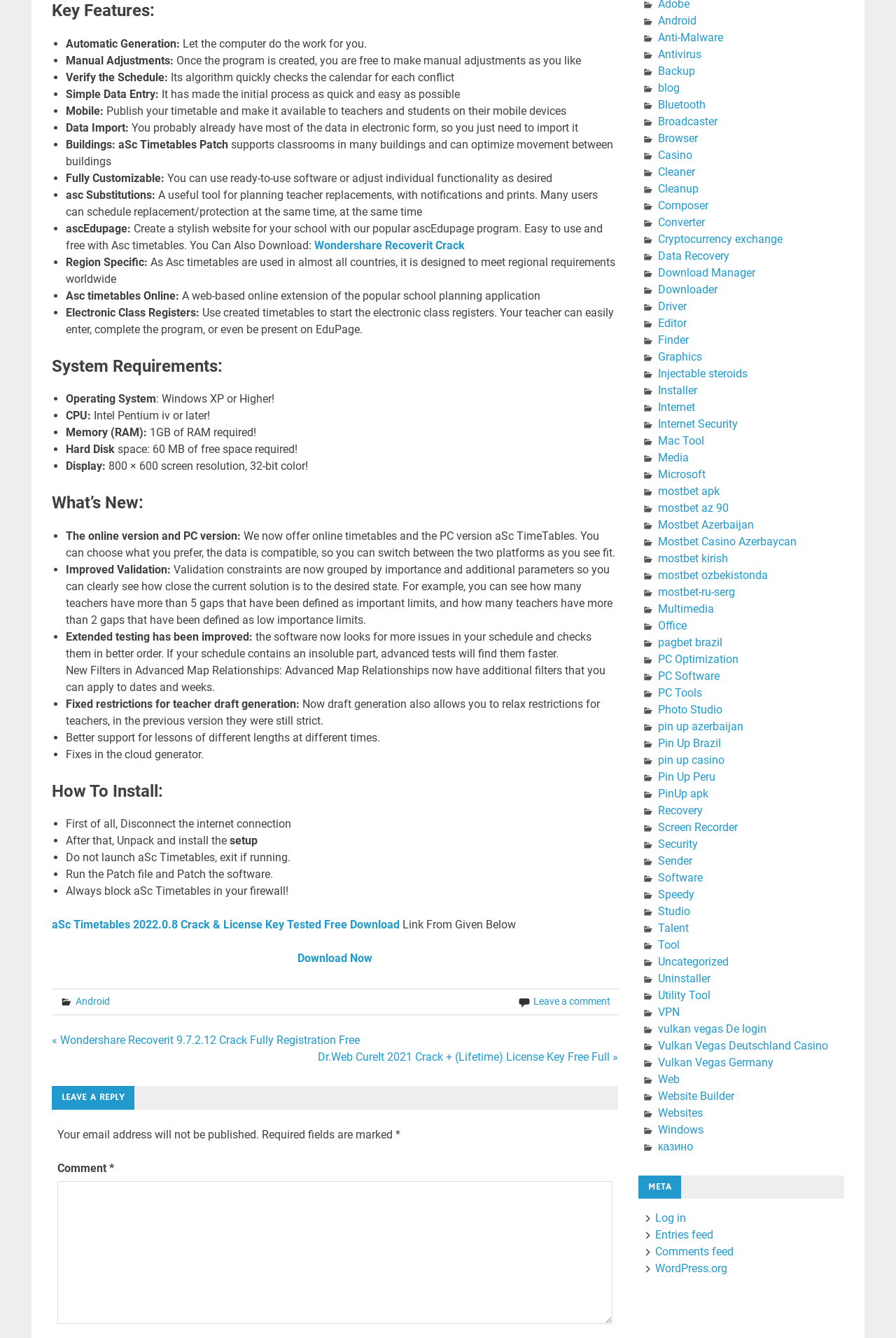What is the system requirement for operating system?
Please give a well-detailed answer to the question.

The webpage lists the system requirements for aSc Timetables, including the operating system, which must be Windows XP or higher.